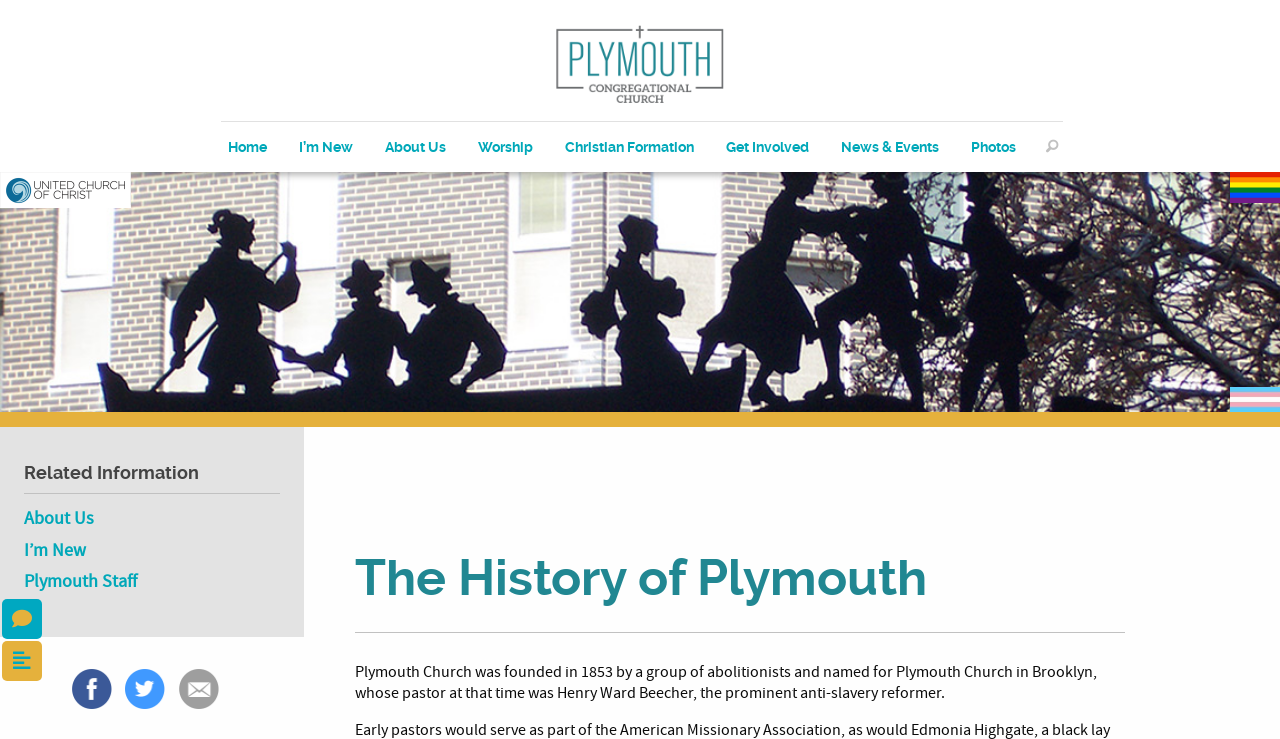Identify the bounding box coordinates of the section to be clicked to complete the task described by the following instruction: "Share on Facebook". The coordinates should be four float numbers between 0 and 1, formatted as [left, top, right, bottom].

[0.056, 0.905, 0.098, 0.959]